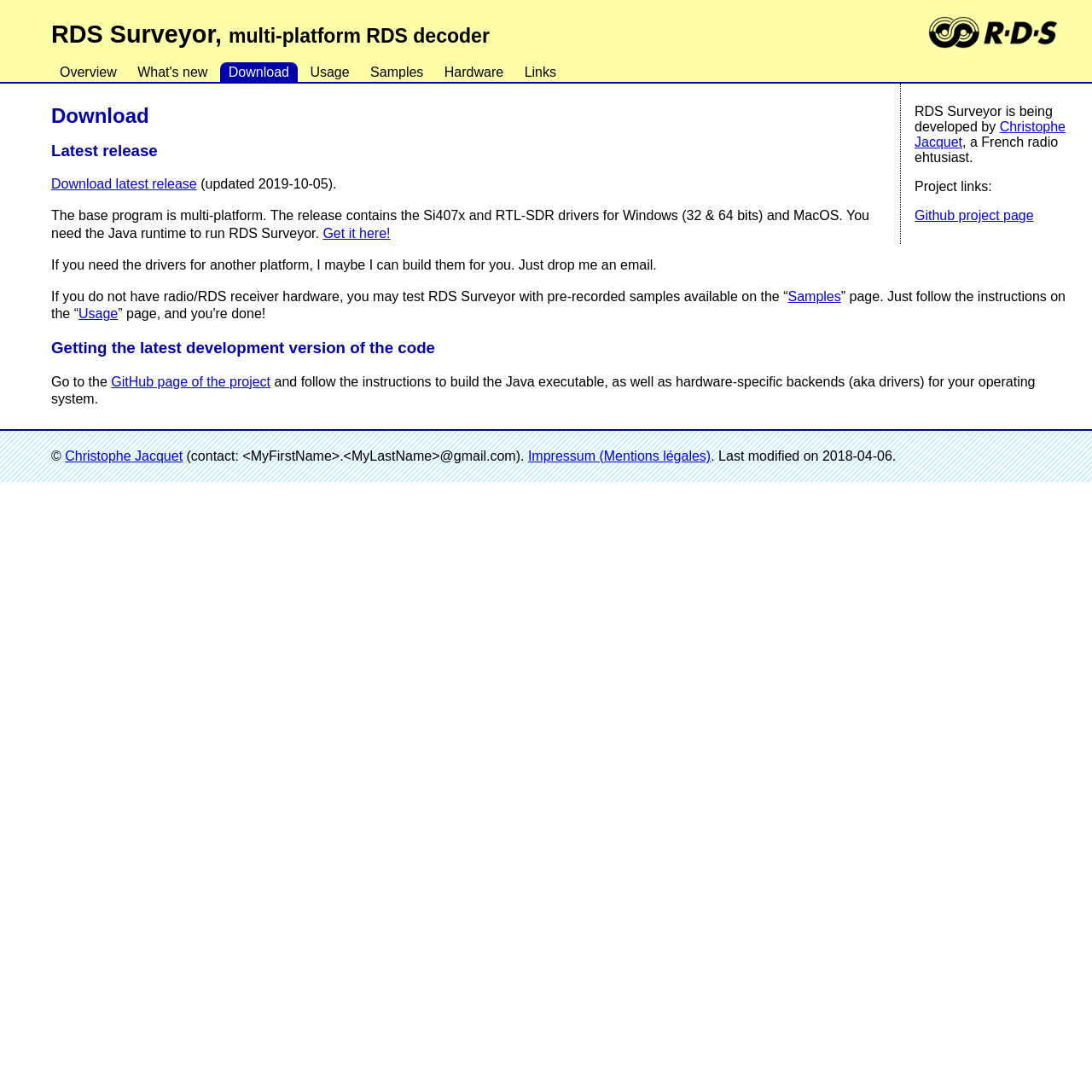What is required to run RDS Surveyor?
Based on the image, provide a one-word or brief-phrase response.

Java runtime